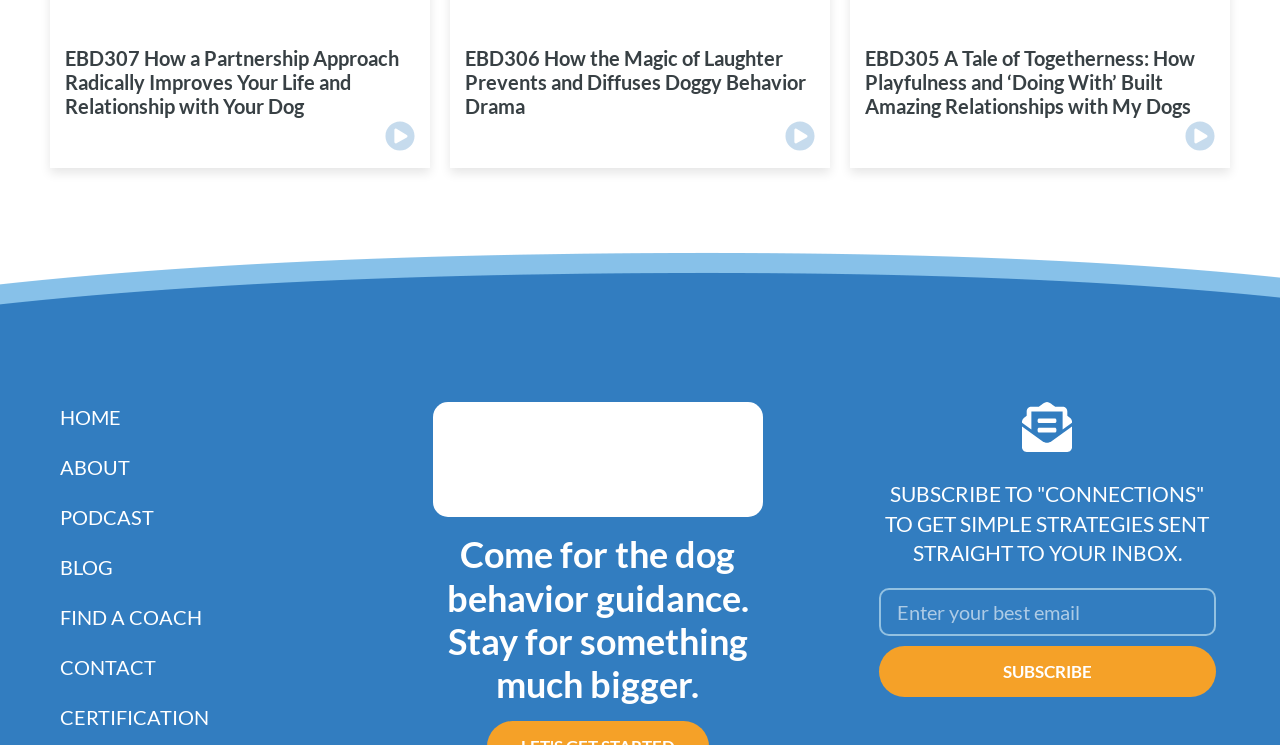Determine the bounding box coordinates of the element that should be clicked to execute the following command: "Click on the 'EBD307 How a Partnership Approach Radically Improves Your Life and Relationship with Your Dog' link".

[0.051, 0.062, 0.312, 0.159]